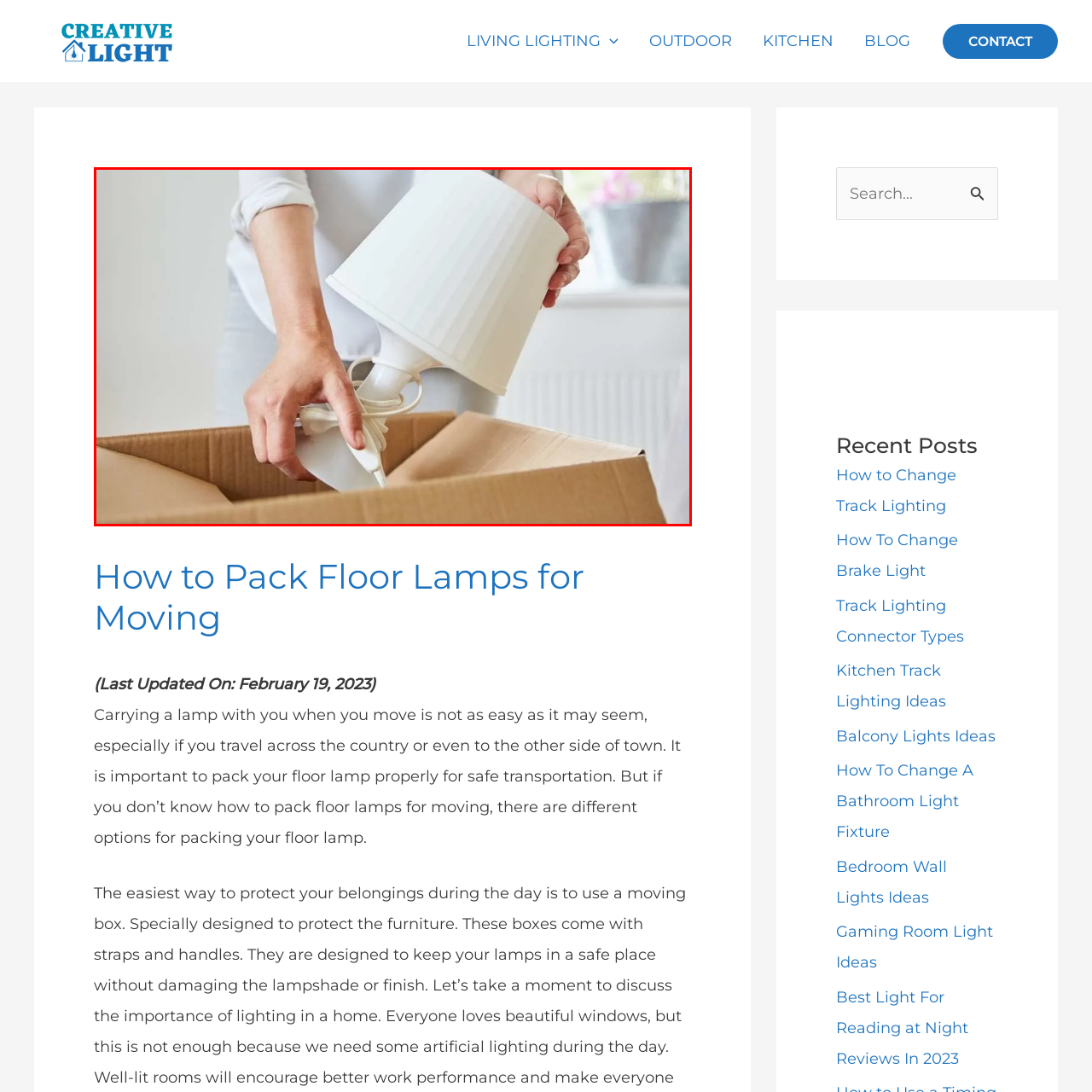What type of design does the lamp have?
Observe the image marked by the red bounding box and answer in detail.

The lamp in the image features a classic design, which is evident from the pleated lampshade, indicating a traditional and timeless style.